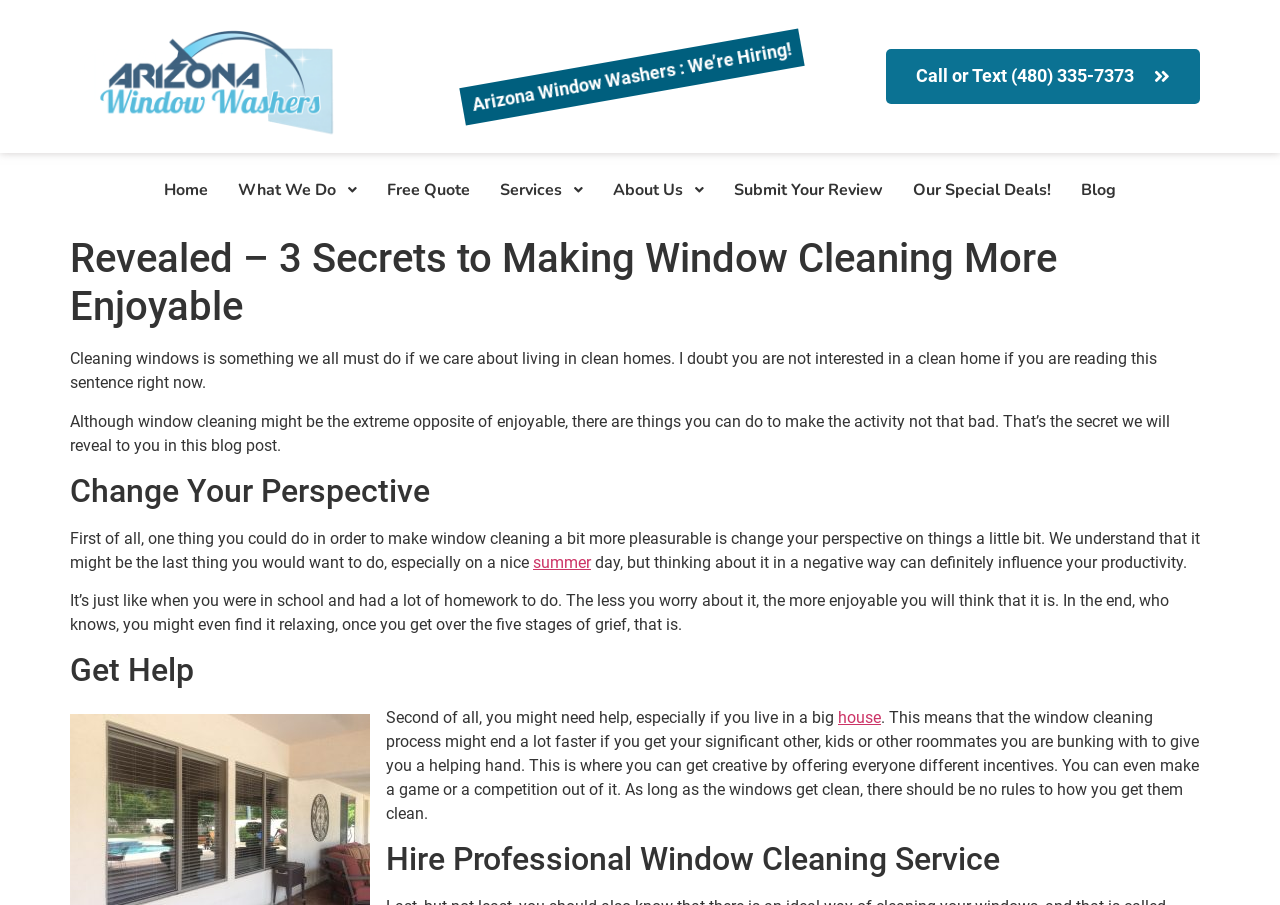Construct a comprehensive description capturing every detail on the webpage.

The webpage is about creating an enjoyable window cleaning experience, with a focus on revealing three secrets to making the process more enjoyable. At the top of the page, there is a heading that reads "Arizona Window Washers : We’re Hiring!" followed by a phone number and a call-to-action link. Below this, there is a navigation menu with links to various pages, including "Home", "What We Do", "Free Quote", and others.

The main content of the page is divided into three sections, each with a heading that summarizes the secret to making window cleaning more enjoyable. The first section, "Change Your Perspective", discusses the importance of having a positive mindset when cleaning windows. The text explains that by changing one's perspective, the task can become more pleasurable. There is also a link to the word "summer" within this section.

The second section, "Get Help", suggests that getting assistance from others, such as family members or roommates, can make the window cleaning process faster and more enjoyable. The text provides ideas for incentivizing others to help, such as making it a game or competition.

The third and final section, "Hire Professional Window Cleaning Service", is a brief heading that appears to be a call-to-action to hire a professional window cleaning service, such as Arizona Window Washers.

Throughout the page, there are several blocks of text that provide explanations and examples to support the three secrets to making window cleaning more enjoyable. The overall layout of the page is clean and easy to navigate, with clear headings and concise text.